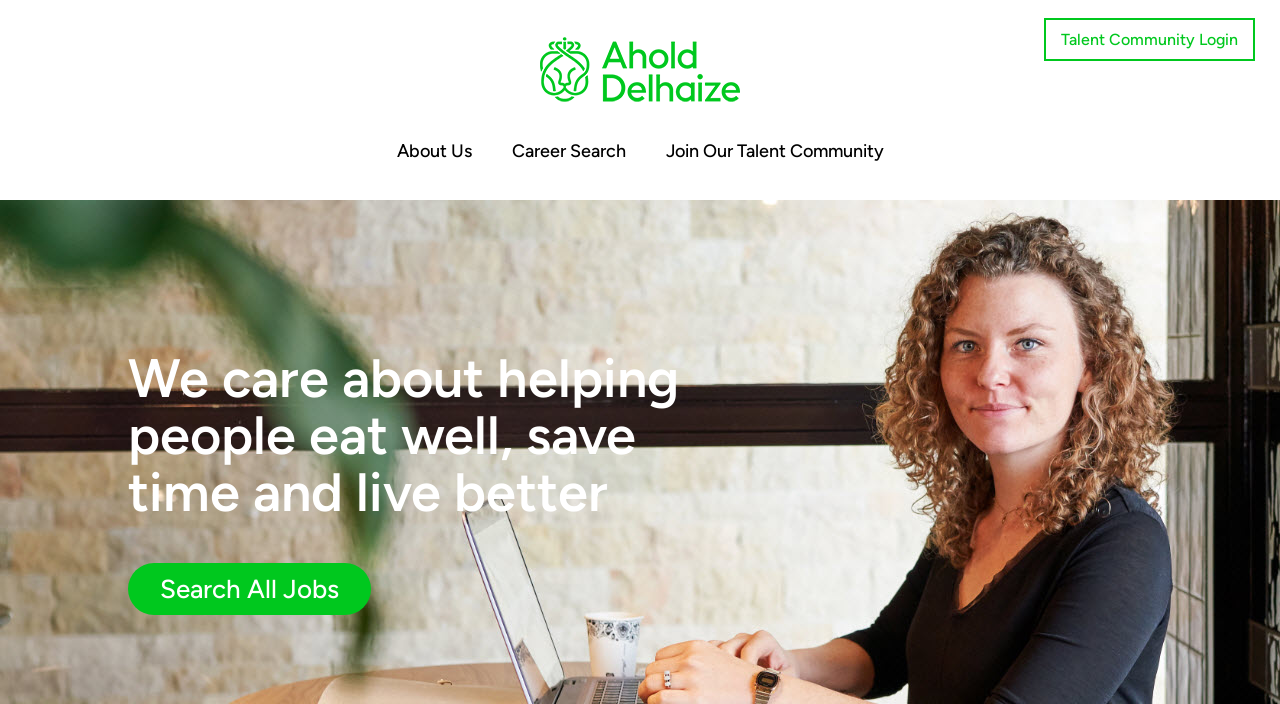What is the first link on the top navigation bar?
Use the image to answer the question with a single word or phrase.

About Us